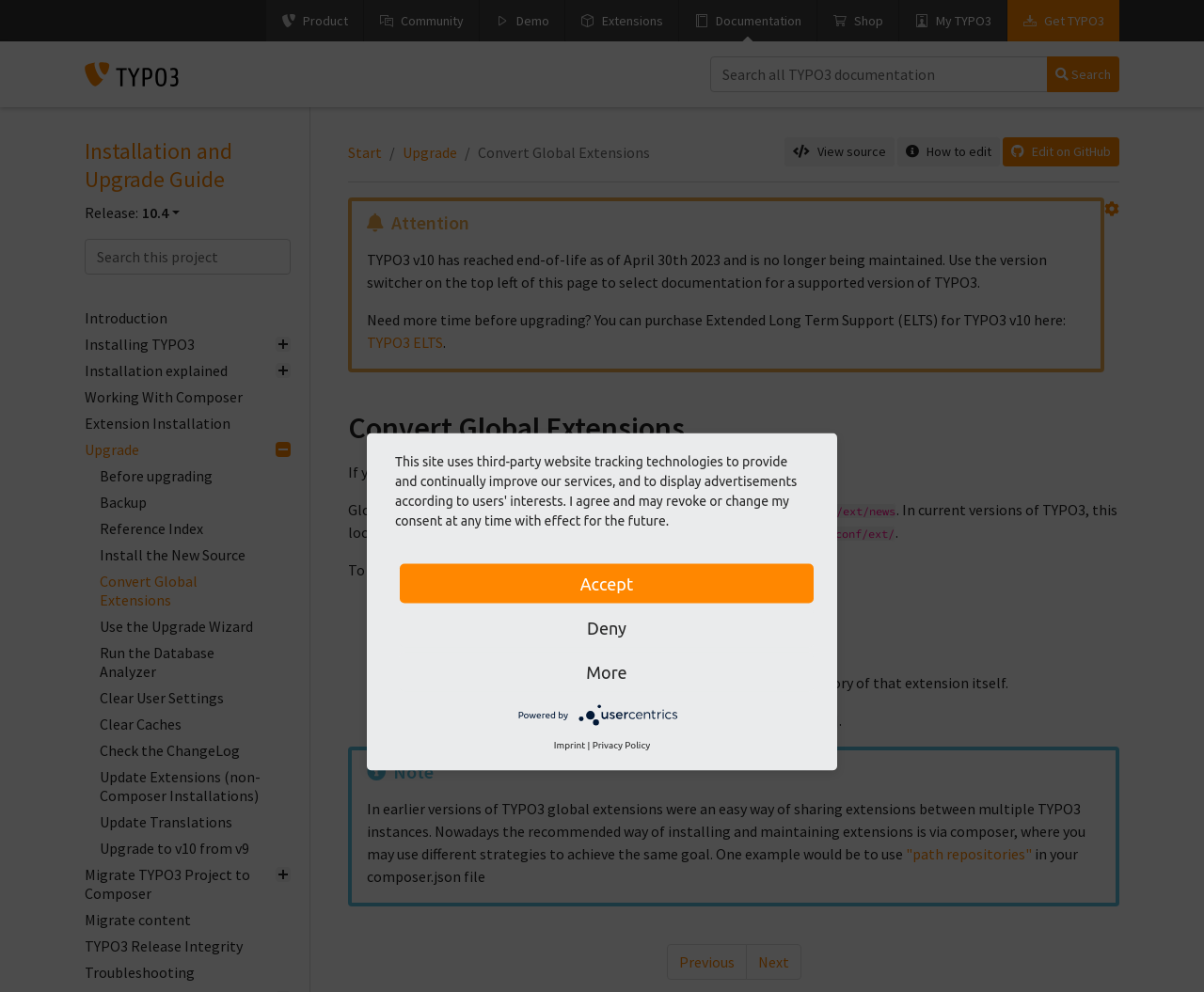What is the current TYPO3 version?
Please use the image to provide an in-depth answer to the question.

The current TYPO3 version is mentioned in the webpage as 'Release: 10.4'.